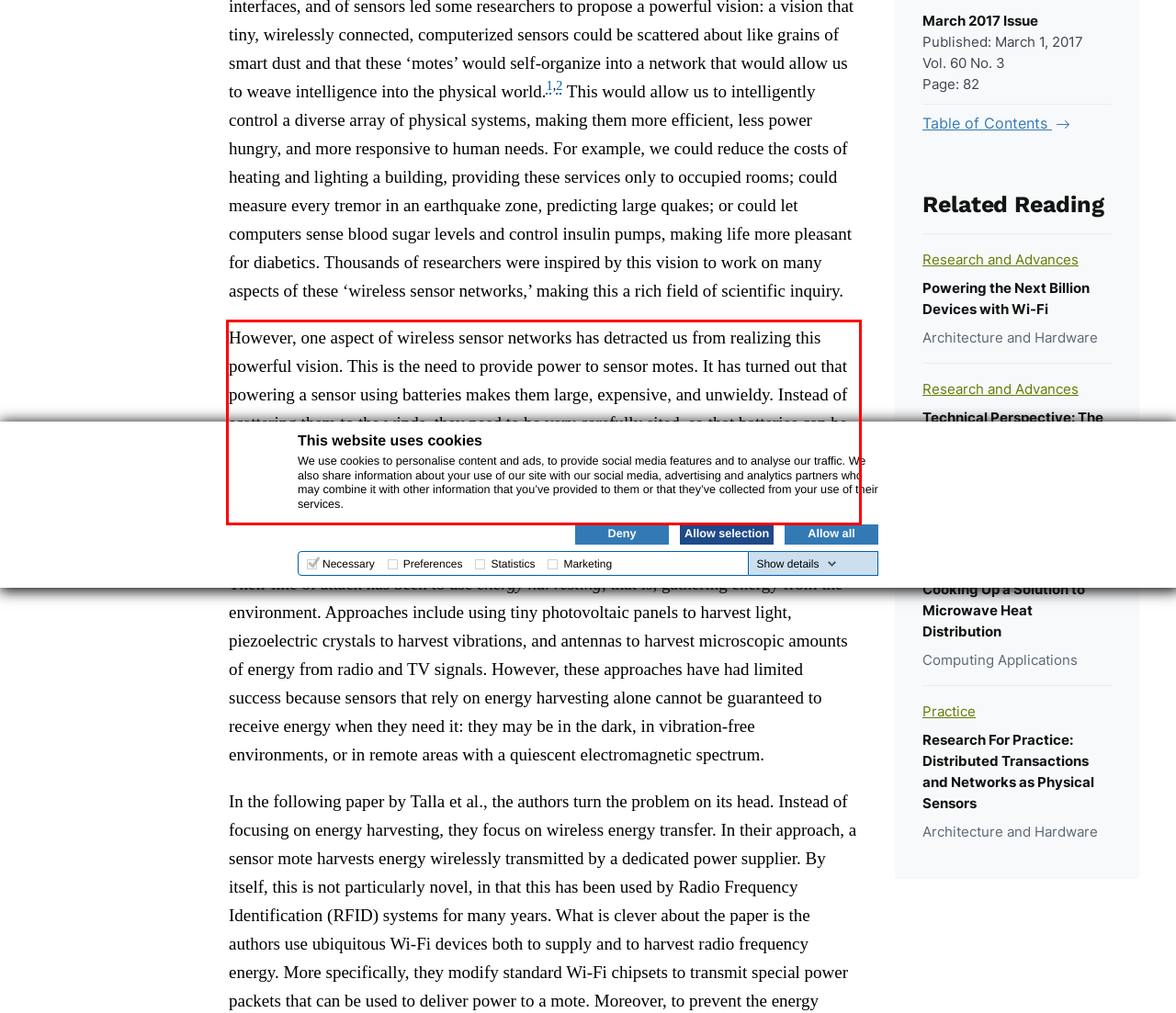Review the webpage screenshot provided, and perform OCR to extract the text from the red bounding box.

However, one aspect of wireless sensor networks has detracted us from realizing this powerful vision. This is the need to provide power to sensor motes. It has turned out that powering a sensor using batteries makes them large, expensive, and unwieldy. Instead of scattering them to the winds, they need to be very carefully sited, so that batteries can be replaced from time to time, and so that energy would not be wasted on expensive wireless packet transmissions. This has greatly reduced the scope of wireless sensor networks, making them more of a niche technology than one would otherwise expect.